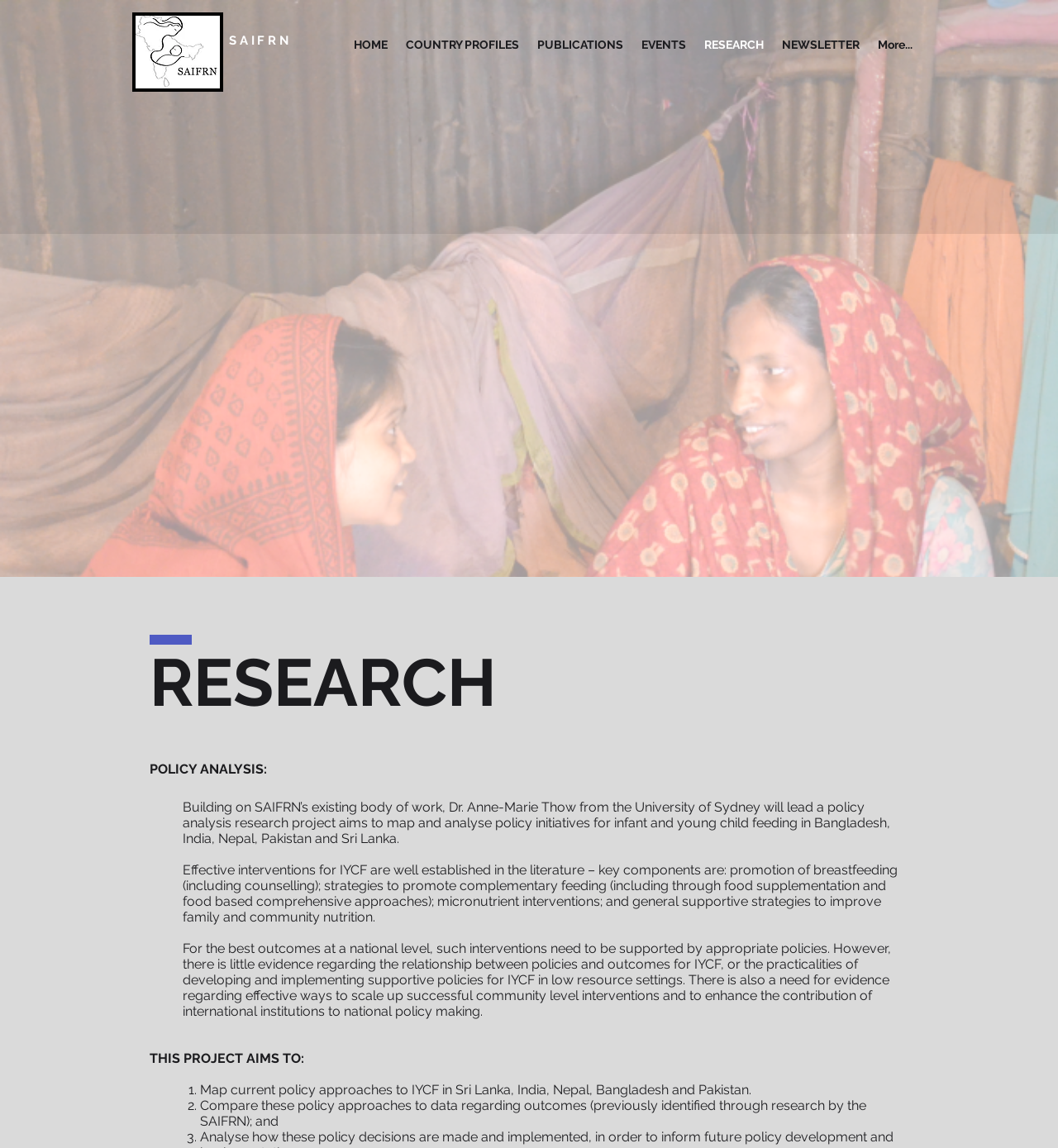Illustrate the webpage thoroughly, mentioning all important details.

The webpage is focused on policy analysis, specifically on infant and young child feeding in several countries. At the top left, there is a link, and next to it, a heading "SAIFRN" with a link embedded within it. Below these elements, a navigation menu labeled "Site" spans across the top of the page, containing links to various sections such as "HOME", "COUNTRY PROFILES", "PUBLICATIONS", "EVENTS", "RESEARCH", and "NEWSLETTER", as well as a "More..." option.

Further down, there are two headings, "RESEARCH" and "POLICY ANALYSIS:", which introduce a policy analysis research project led by Dr. Anne-Marie Thow from the University of Sydney. The project aims to map and analyze policy initiatives for infant and young child feeding in Bangladesh, India, Nepal, Pakistan, and Sri Lanka.

The webpage then presents a series of paragraphs describing the project's objectives and scope. The text explains that effective interventions for infant and young child feeding are well established, but there is a need for evidence on the relationship between policies and outcomes, as well as practical guidance on developing and implementing supportive policies in low-resource settings.

The project's goals are outlined in a list, which includes mapping current policy approaches to infant and young child feeding in the target countries, comparing these approaches to data on outcomes, and identifying effective ways to scale up successful community-level interventions.